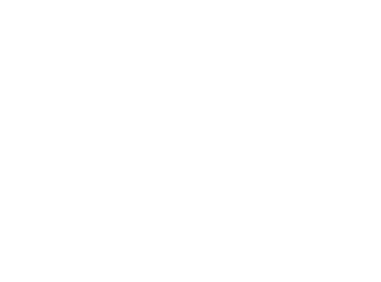When was the company established?
Answer the question based on the image using a single word or a brief phrase.

1975